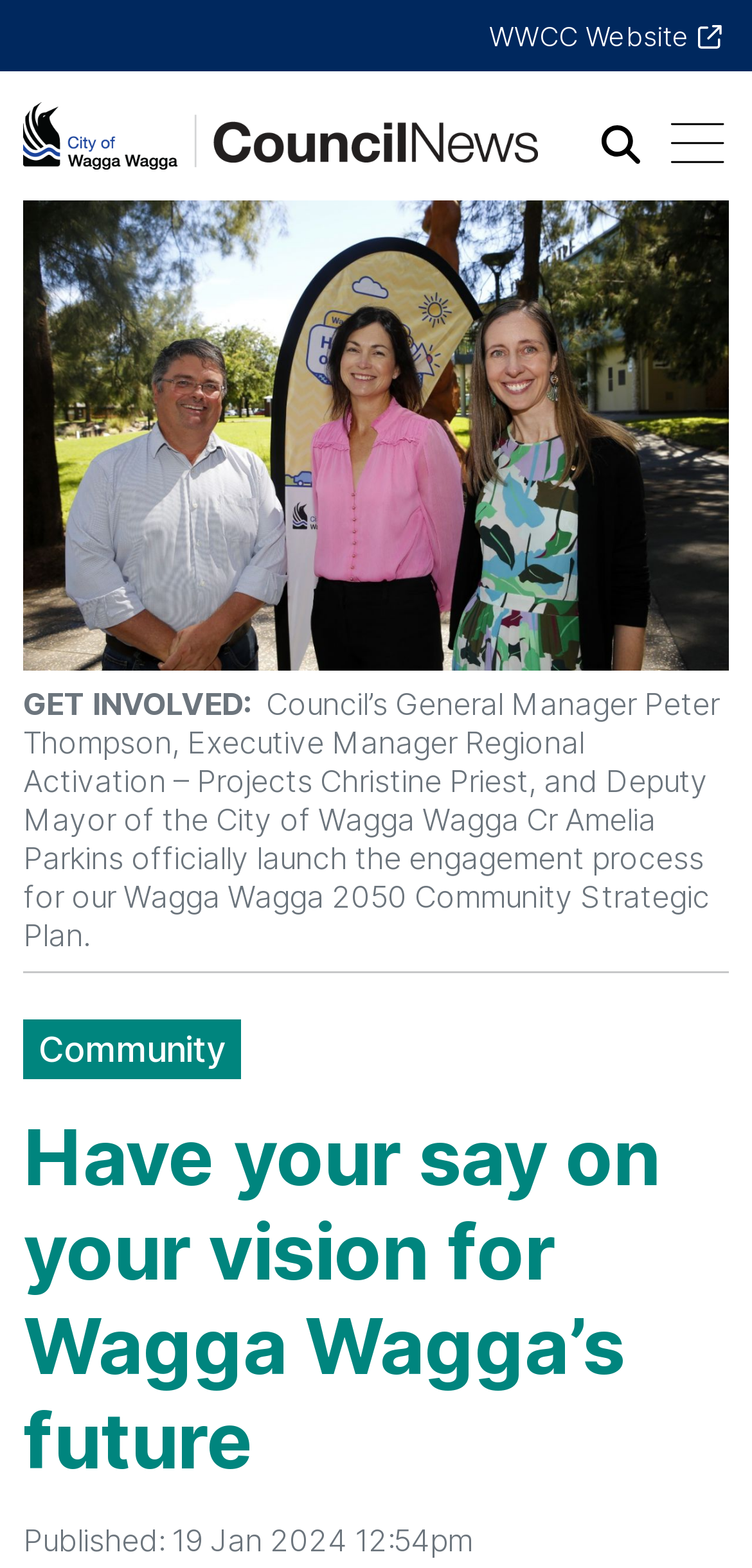What is the role of Peter Thompson mentioned in the webpage?
Using the visual information, respond with a single word or phrase.

General Manager